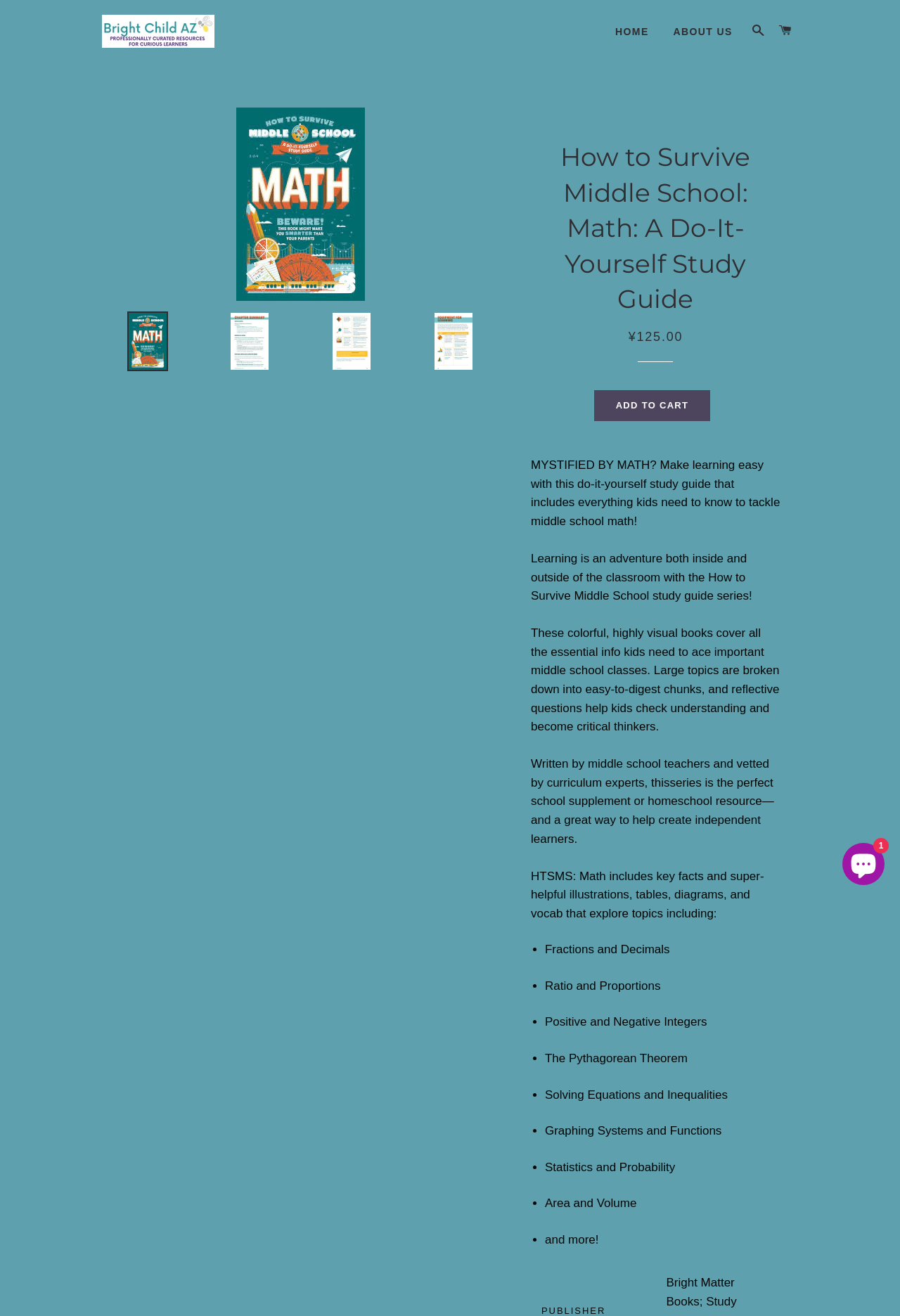Determine the bounding box coordinates of the clickable region to follow the instruction: "Click the 'SEARCH' link".

[0.829, 0.008, 0.856, 0.039]